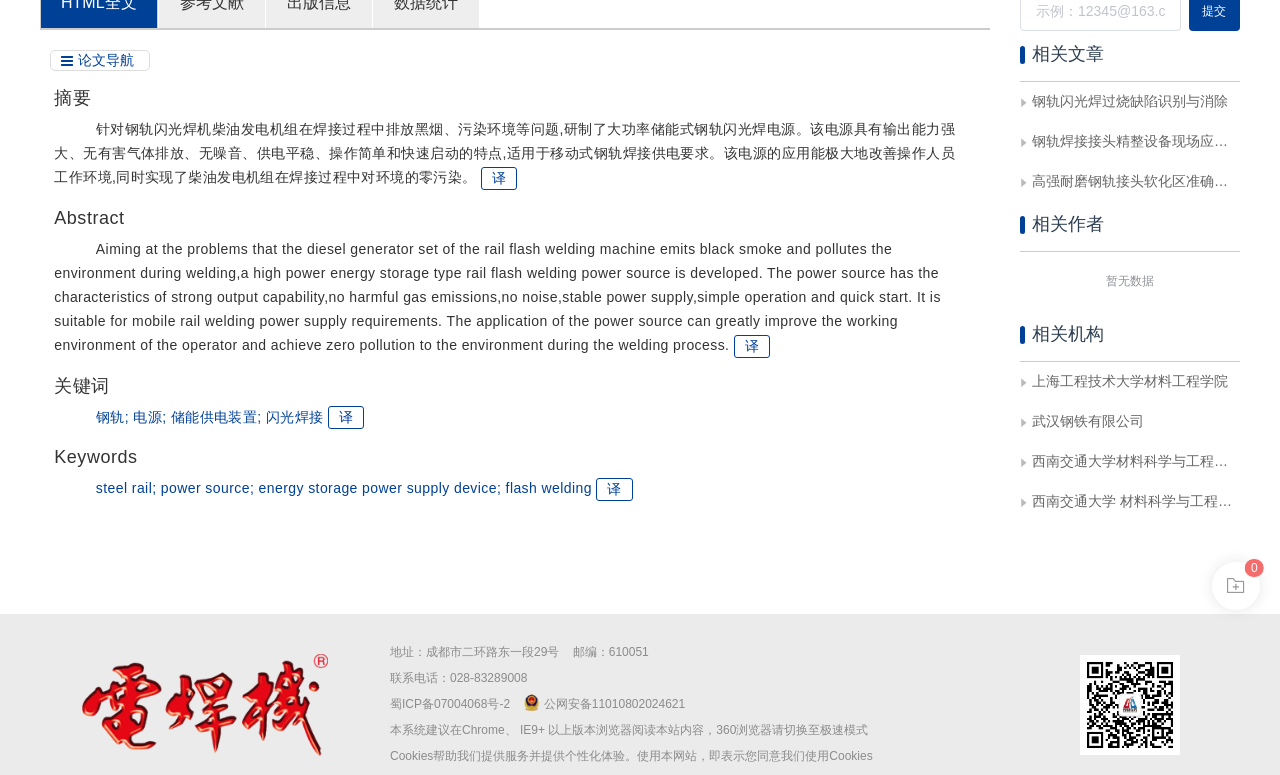Provide the bounding box coordinates in the format (top-left x, top-left y, bottom-right x, bottom-right y). All values are floating point numbers between 0 and 1. Determine the bounding box coordinate of the UI element described as: parent_node: Search name="s"

None